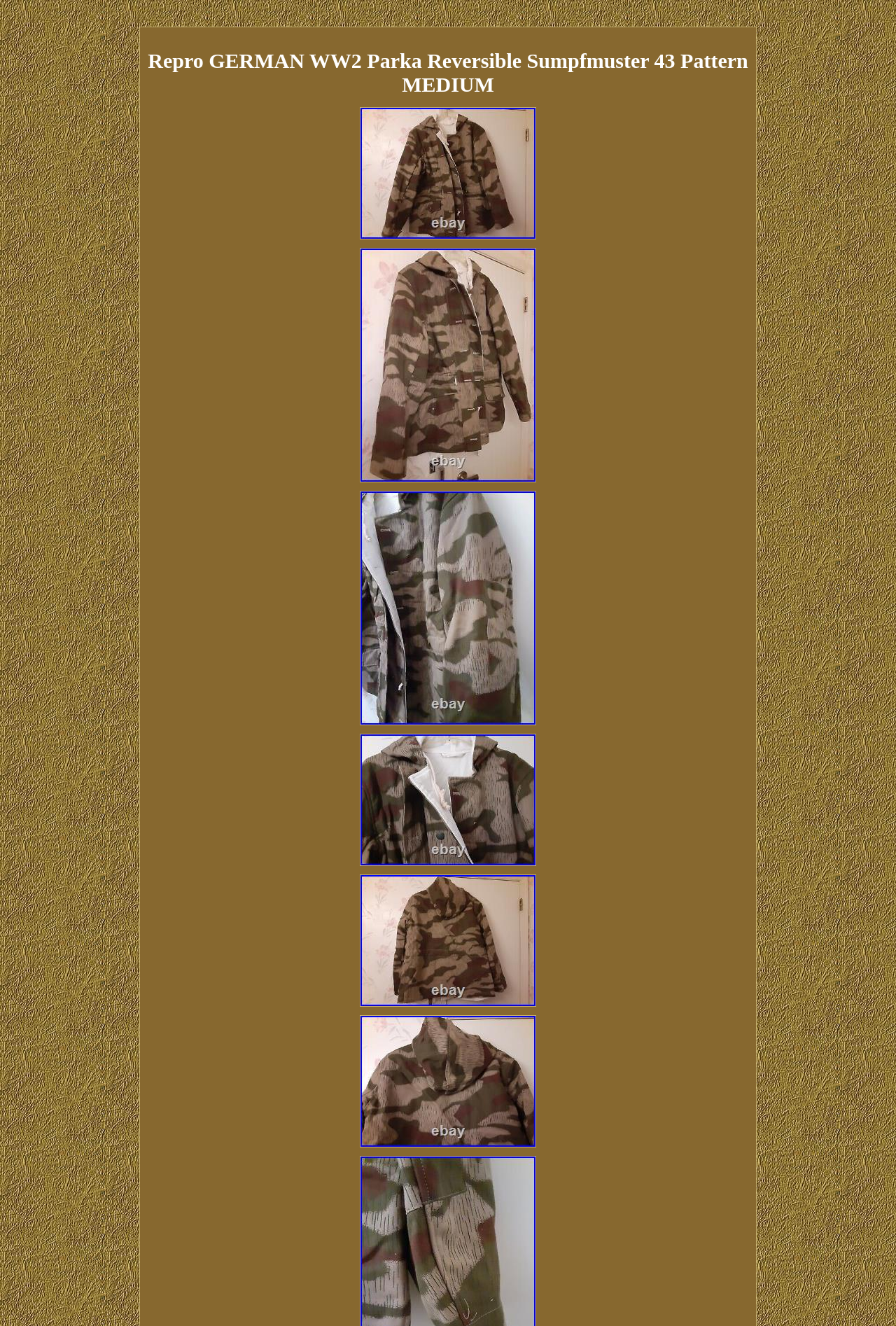What is the pattern of the parka?
Based on the image, provide your answer in one word or phrase.

Sumpfmuster 43